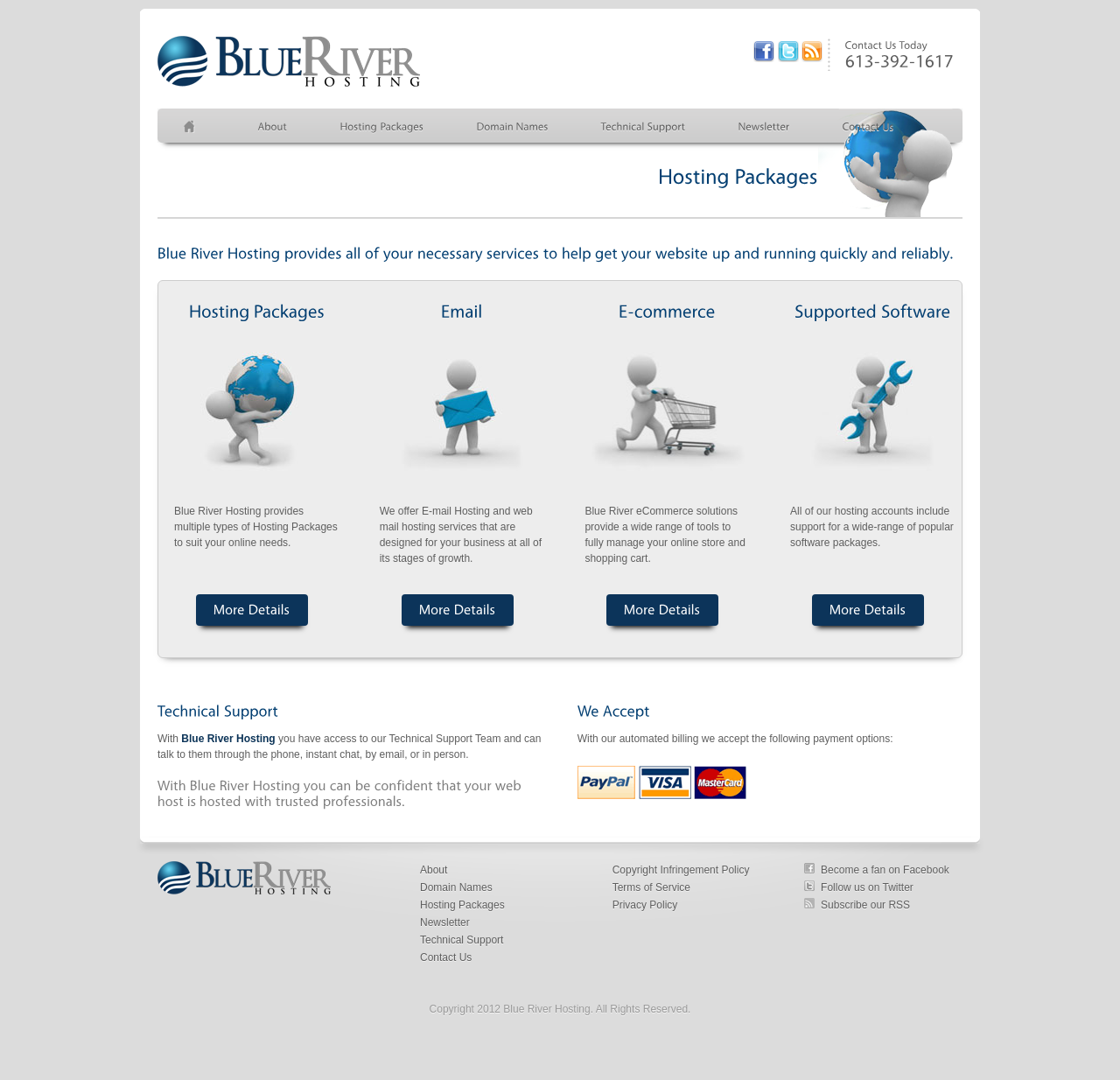Provide the bounding box coordinates for the UI element that is described as: "More Details".

[0.358, 0.55, 0.458, 0.58]